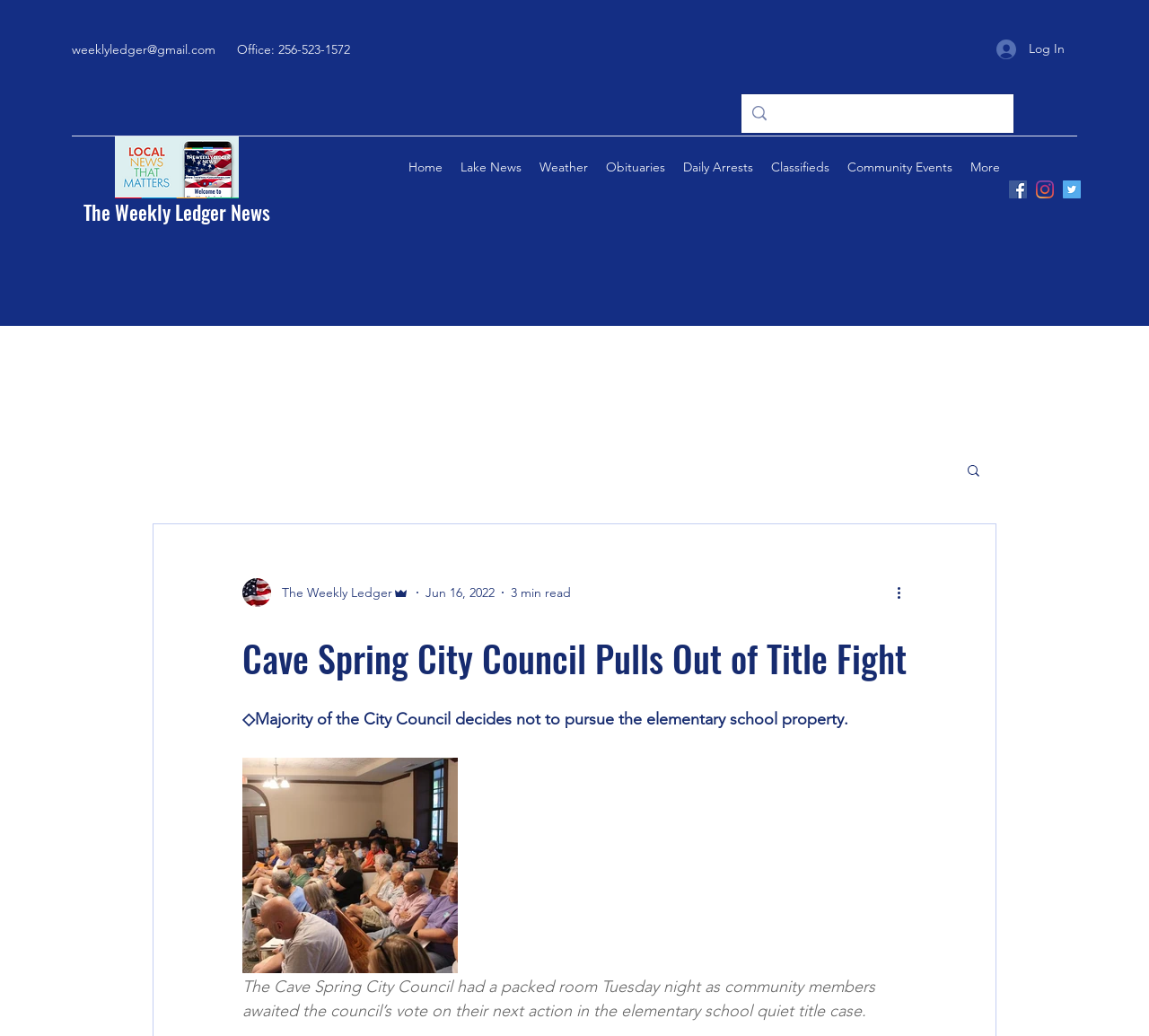Consider the image and give a detailed and elaborate answer to the question: 
What is the phone number of the office?

I found the phone number of the office by looking at the top section of the webpage, where it says 'Office: 256-523-1572'.